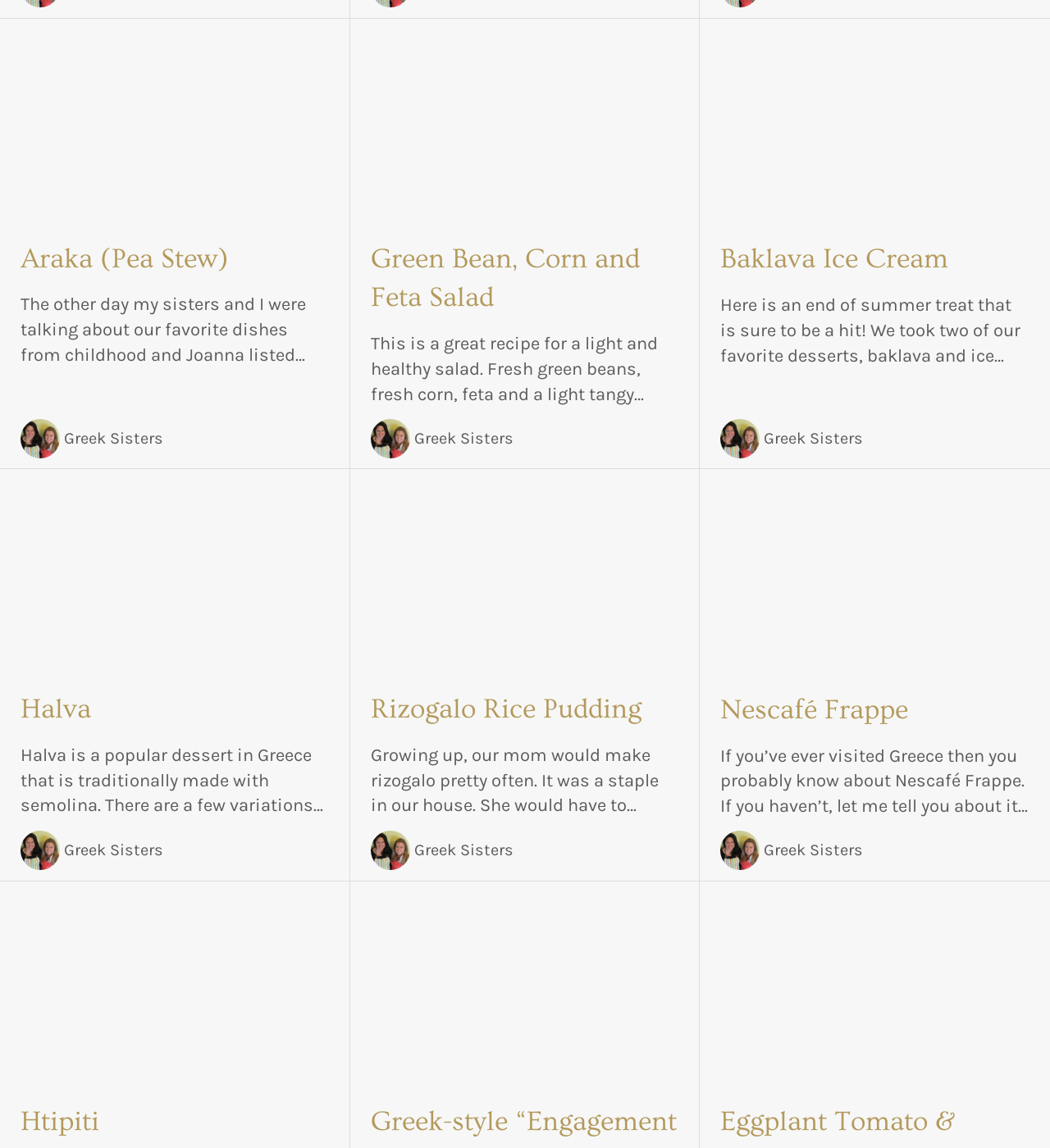Answer the following query with a single word or phrase:
What is the name of the dessert that combines baklava and ice cream?

Baklava Ice Cream